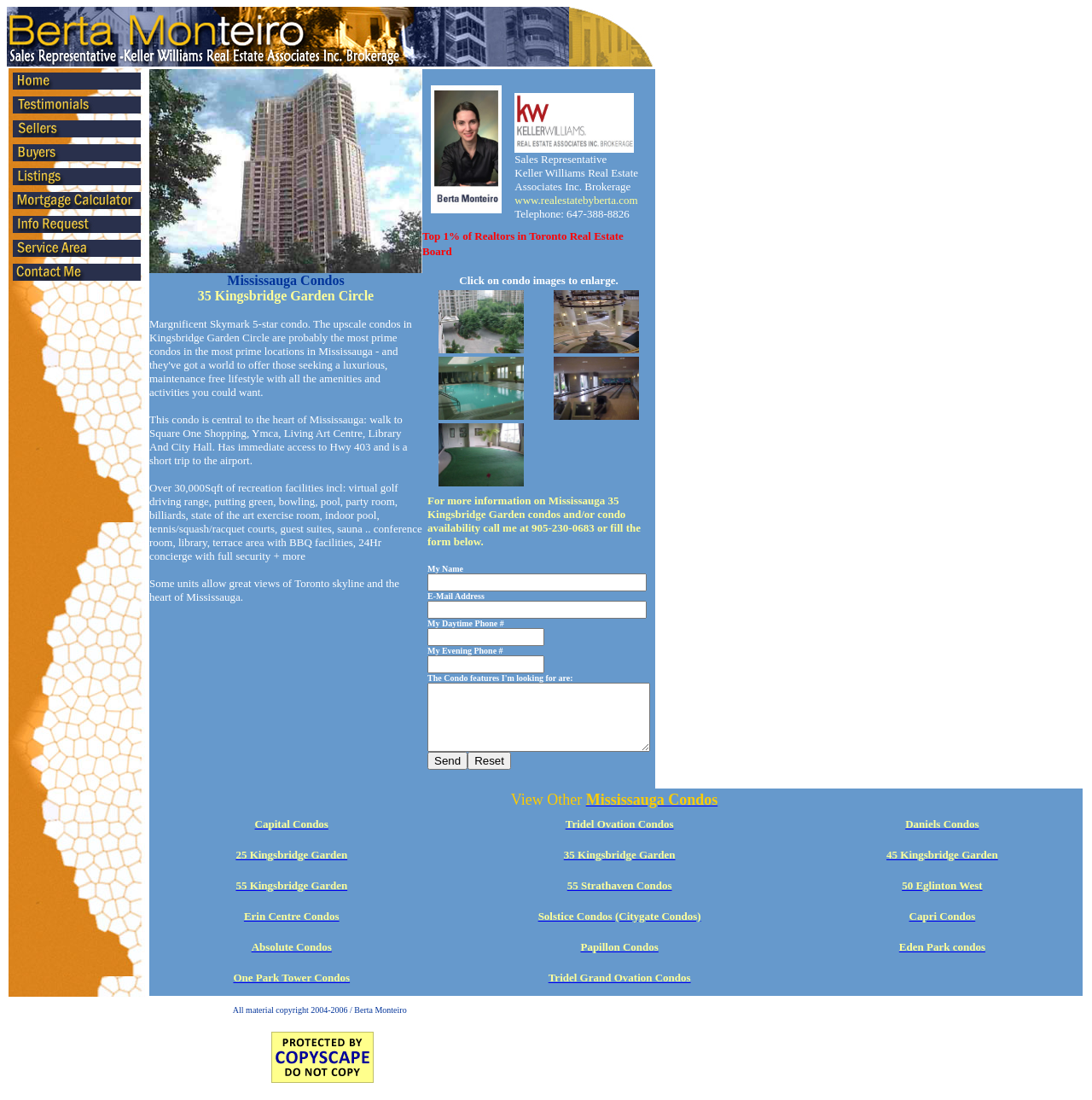Respond with a single word or short phrase to the following question: 
What is the name of the condo complex?

35 Kingsbridge Garden Circle